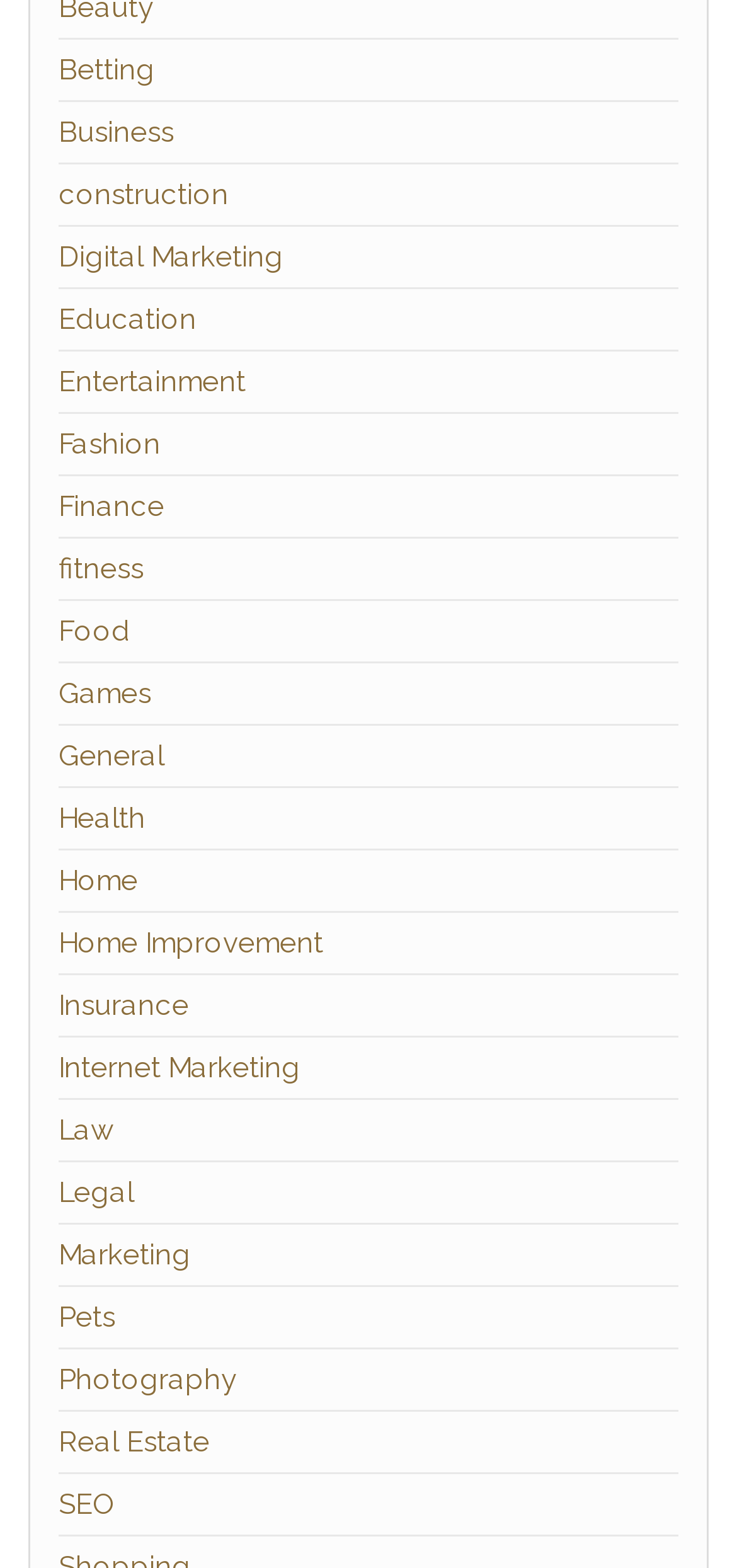Locate the bounding box coordinates of the element to click to perform the following action: 'Visit the Education page'. The coordinates should be given as four float values between 0 and 1, in the form of [left, top, right, bottom].

[0.079, 0.193, 0.267, 0.214]